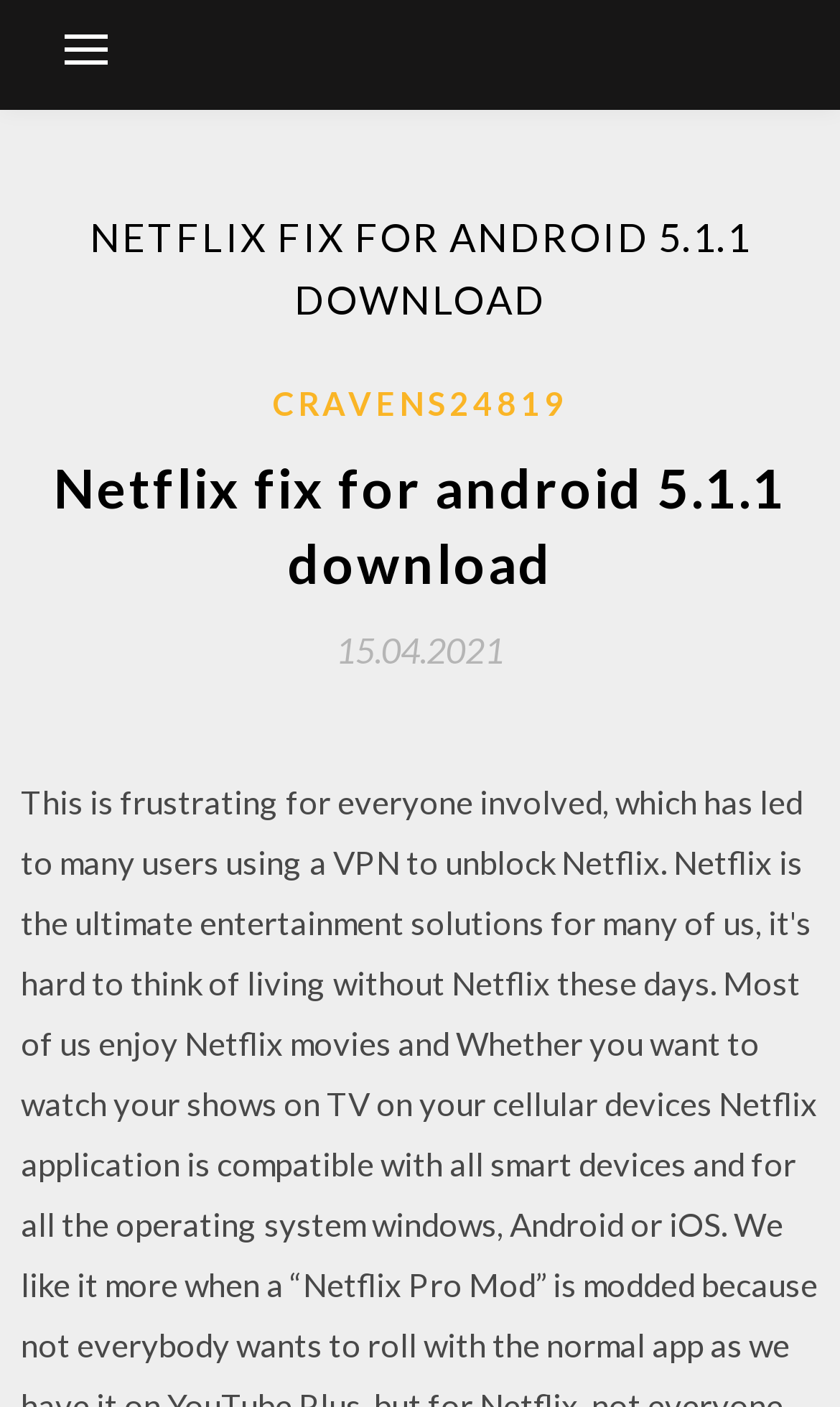What is the purpose of the button at the top?
Answer the question with a single word or phrase, referring to the image.

To control the primary menu